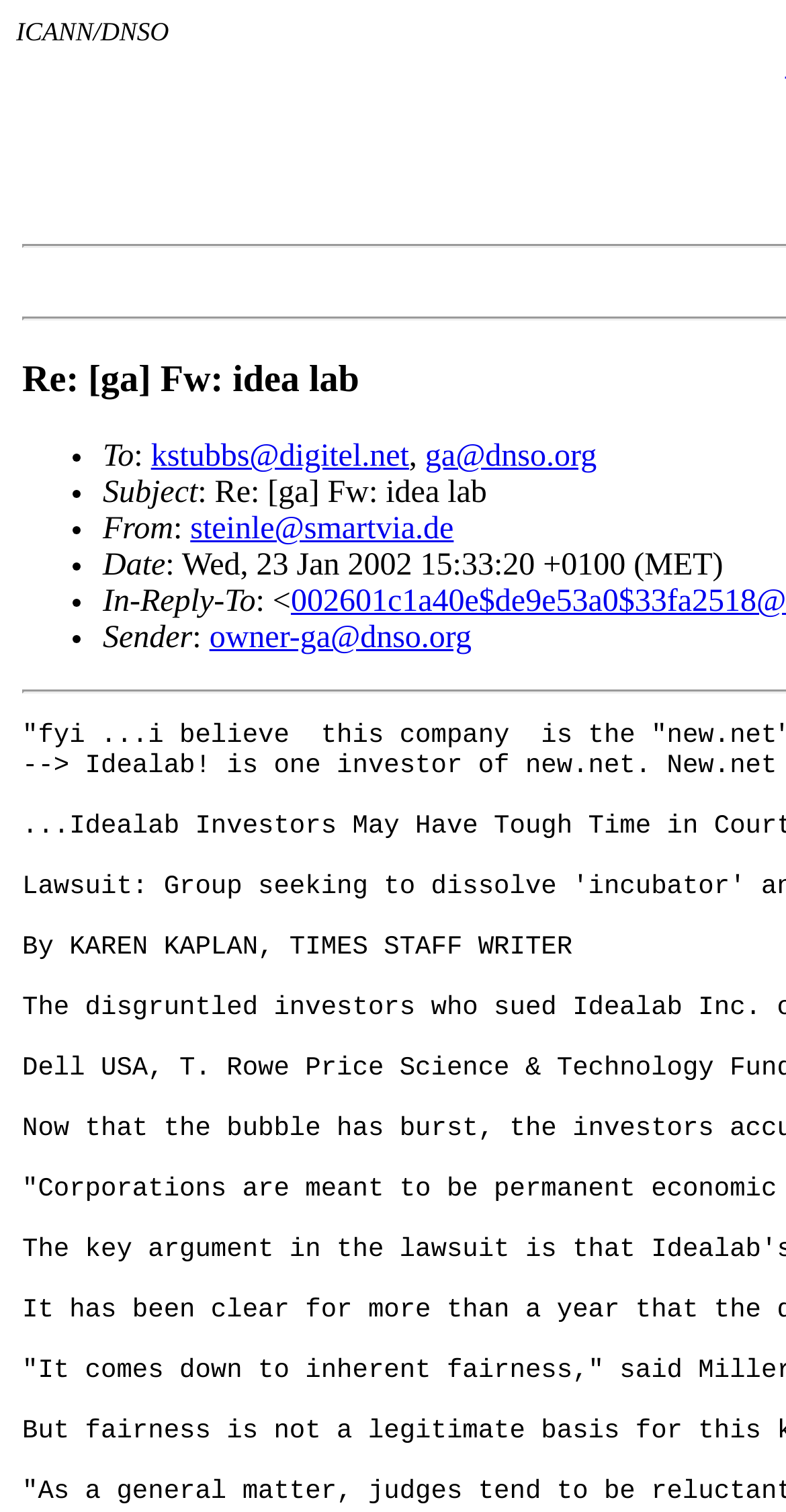Is this an email archive?
Please give a detailed and elaborate answer to the question based on the image.

Based on the webpage content, I can see that it contains email headers such as 'To', 'Subject', 'From', 'Date', and 'In-Reply-To', which suggests that this webpage is an archive of emails.